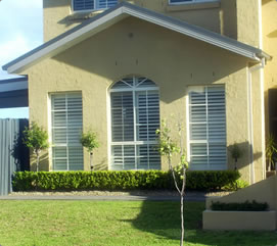Explain what is happening in the image with elaborate details.

The image showcases a charming home featuring elegant timber shutters, which enhance the building's aesthetic appeal. The shutters are positioned on large windows, allowing ample natural light to flood the interior while providing privacy. The house is painted in a warm yellow hue, complemented by a neatly manicured lawn with small shrubs, adding to the welcoming ambiance. Additionally, the architectural design includes a lovely porch area under a stylish roofline, making it a perfect space for relaxation. This serene setting exemplifies how timber shutters can beautifully blend functionality with sophistication in residential design.